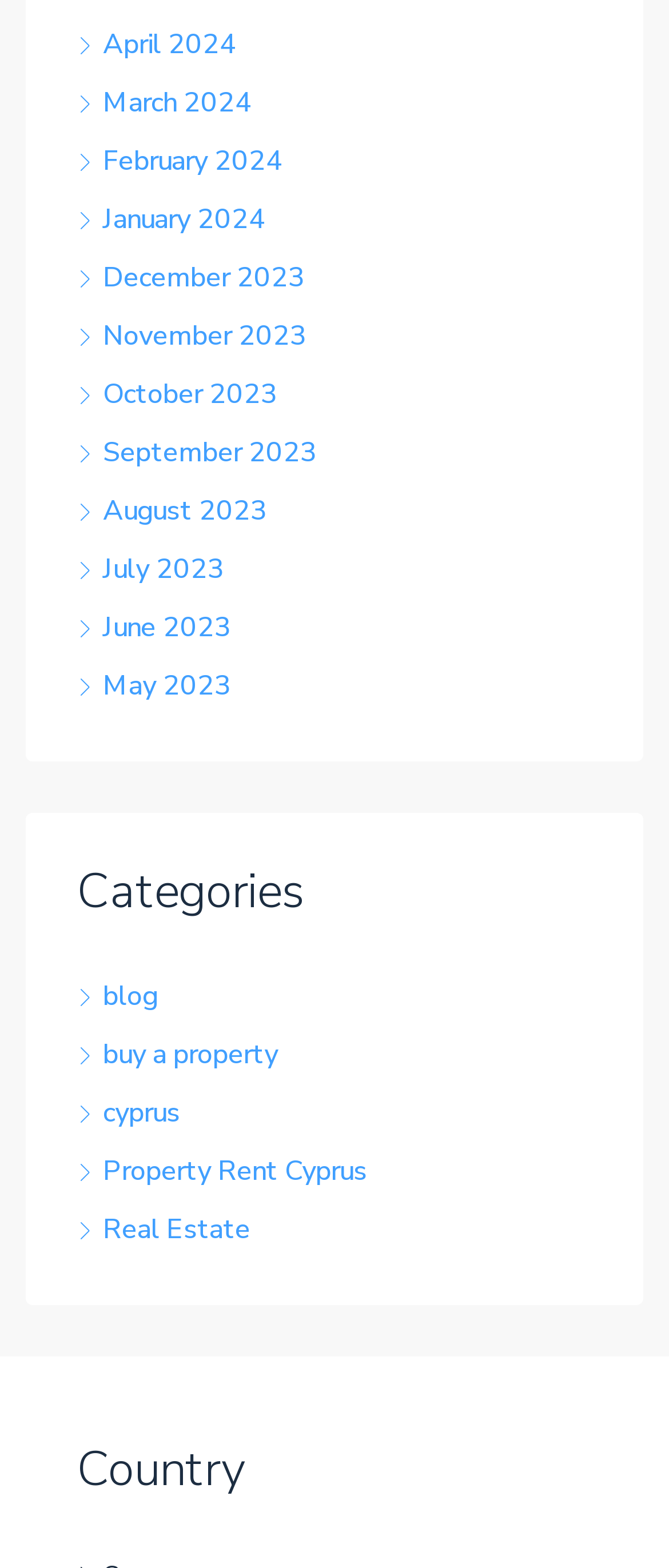Identify the bounding box coordinates of the section that should be clicked to achieve the task described: "Search for something".

None